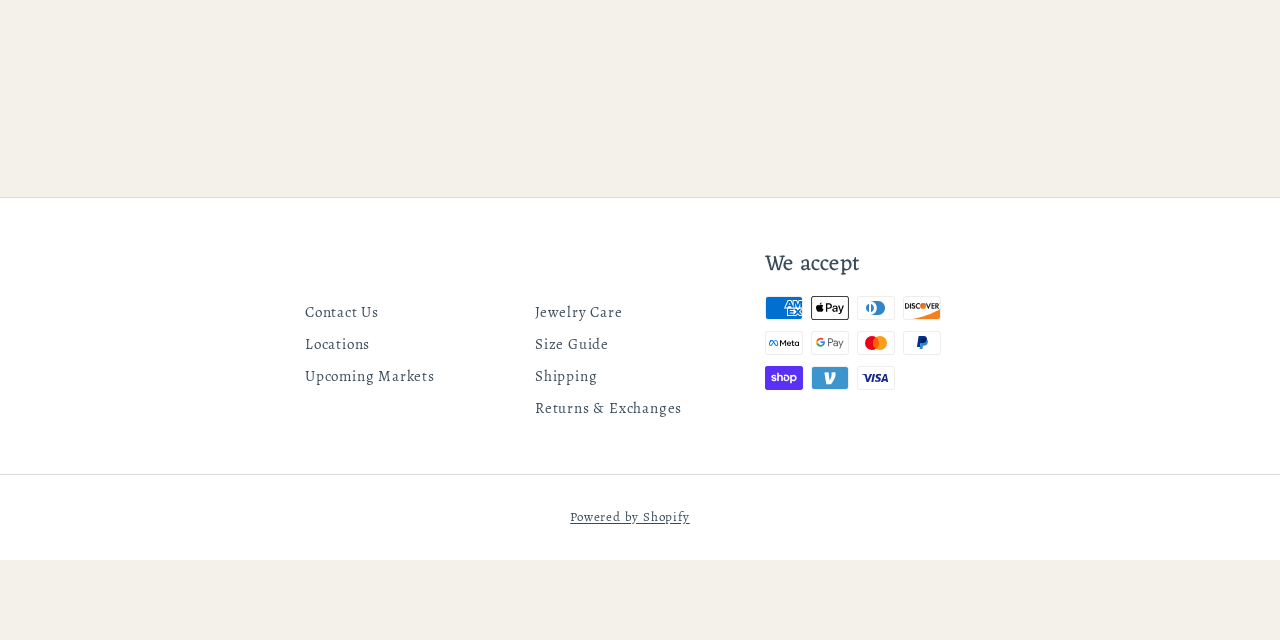Using the given element description, provide the bounding box coordinates (top-left x, top-left y, bottom-right x, bottom-right y) for the corresponding UI element in the screenshot: Upcoming Markets

[0.238, 0.562, 0.34, 0.612]